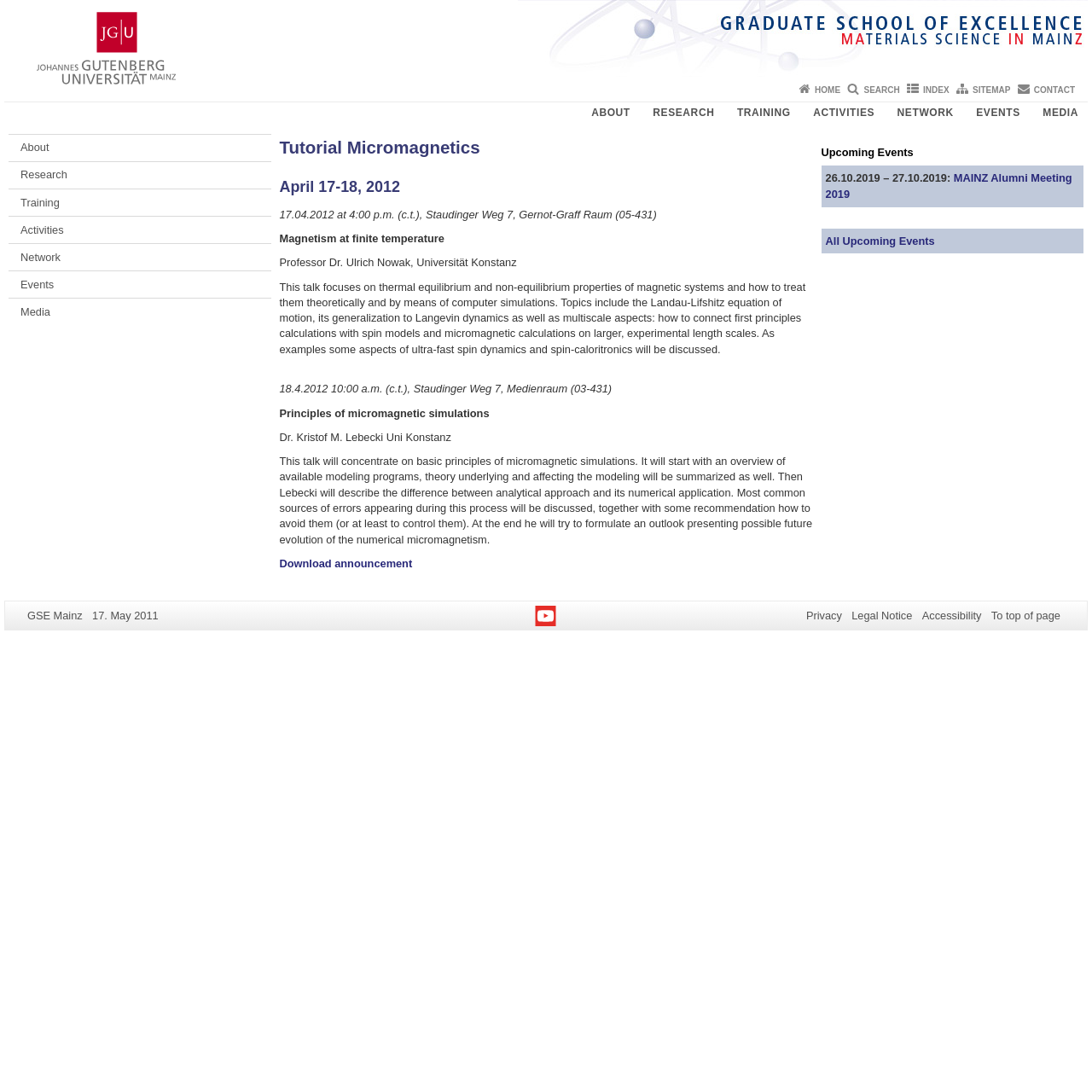Generate a comprehensive description of the contents of the webpage.

The webpage is about a tutorial on micromagnetics, hosted by the Johannes Gutenberg University Mainz. At the top, there is a logo of GSE Mainz, accompanied by a link to the main page. Below this, there is a navigation menu with links to various sections, including HOME, SEARCH, INDEX, SITEMAP, and CONTACT.

On the left side, there is a main navigation menu with links to ABOUT, RESEARCH, TRAINING, ACTIVITIES, NETWORK, EVENTS, and MEDIA. Below this, there is a site navigation menu with similar links.

The main content of the page is an article about the tutorial, which is divided into two sections. The first section is about a talk on "Magnetism at finite temperature" by Professor Dr. Ulrich Nowak, Universität Konstanz. The talk is scheduled to take place on April 17, 2012, at 4:00 p.m. The section includes a brief description of the talk and the speaker.

The second section is about a talk on "Principles of micromagnetic simulations" by Dr. Kristof M. Lebecki, Uni Konstanz. The talk is scheduled to take place on April 18, 2012, at 10:00 a.m. This section also includes a brief description of the talk and the speaker.

On the right side, there is a complementary section with a heading "Upcoming Events". It lists an event, "MAINZ Alumni Meeting 2019", scheduled to take place on October 26-27, 2019, with a link to more information. There is also a link to "All Upcoming Events".

At the bottom of the page, there is a section with additional information about the page, including the page name, last update, and external links to YouTube, Privacy, Legal Notice, Accessibility, and a link to return to the top of the page.